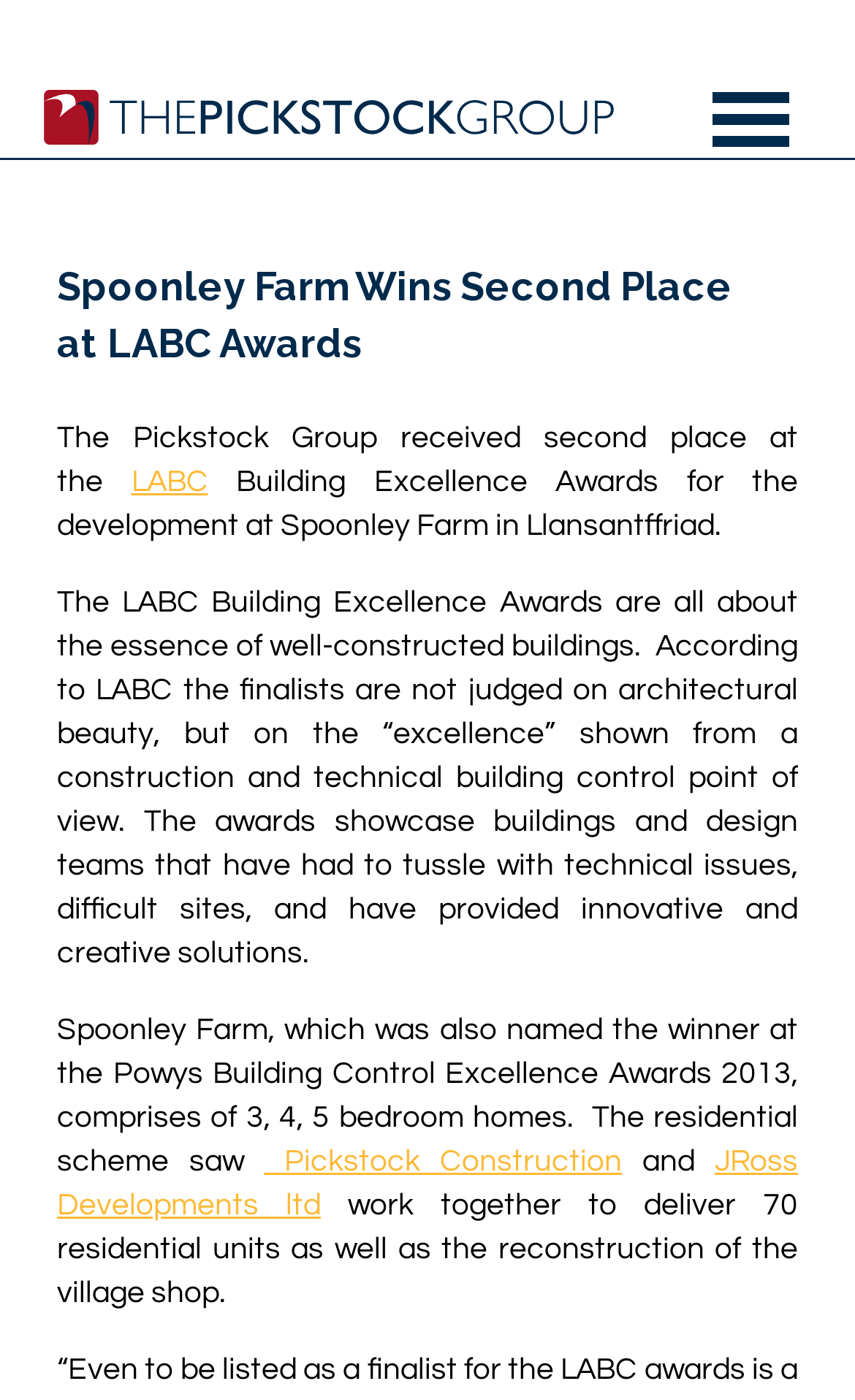Please specify the bounding box coordinates in the format (top-left x, top-left y, bottom-right x, bottom-right y), with values ranging from 0 to 1. Identify the bounding box for the UI component described as follows: LABC

[0.153, 0.333, 0.243, 0.355]